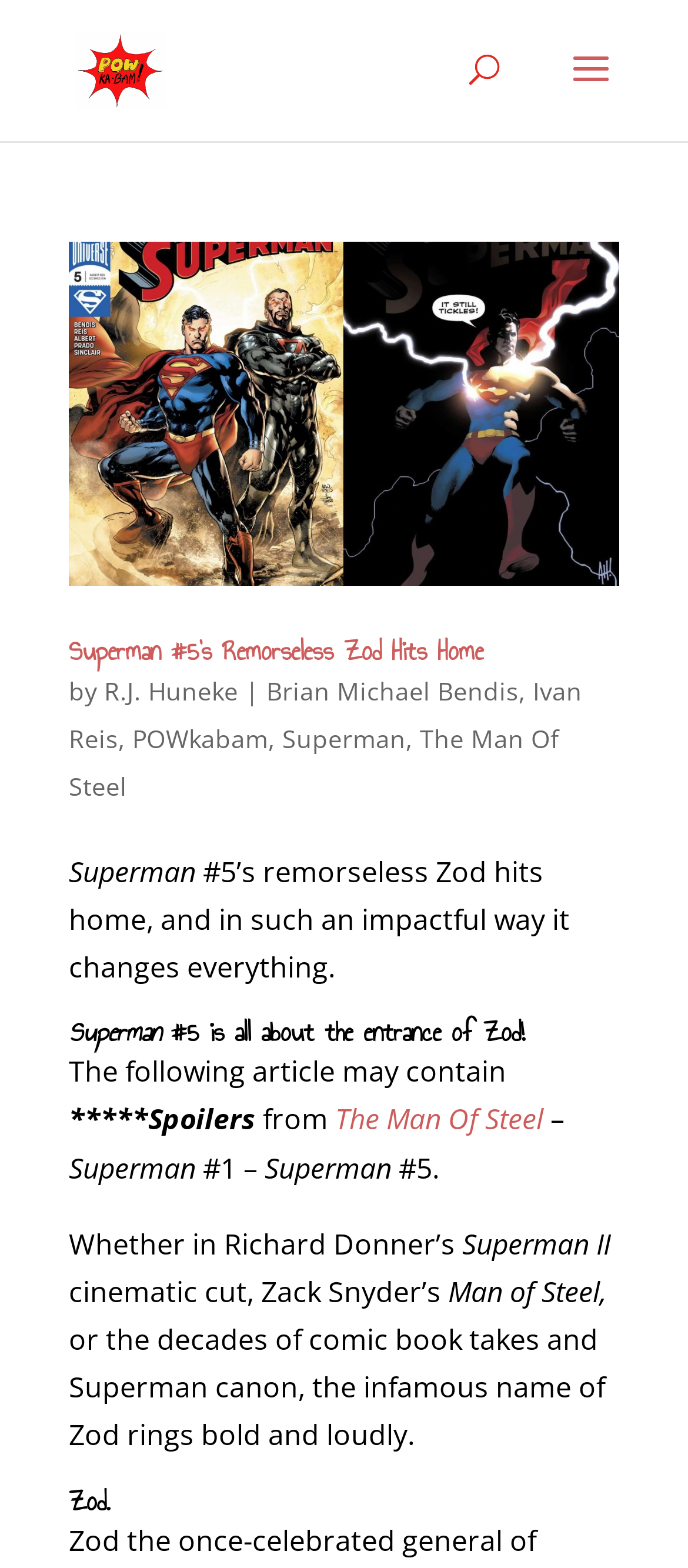Can you find the bounding box coordinates for the element to click on to achieve the instruction: "Read article about Superman #5"?

[0.1, 0.154, 0.9, 0.374]